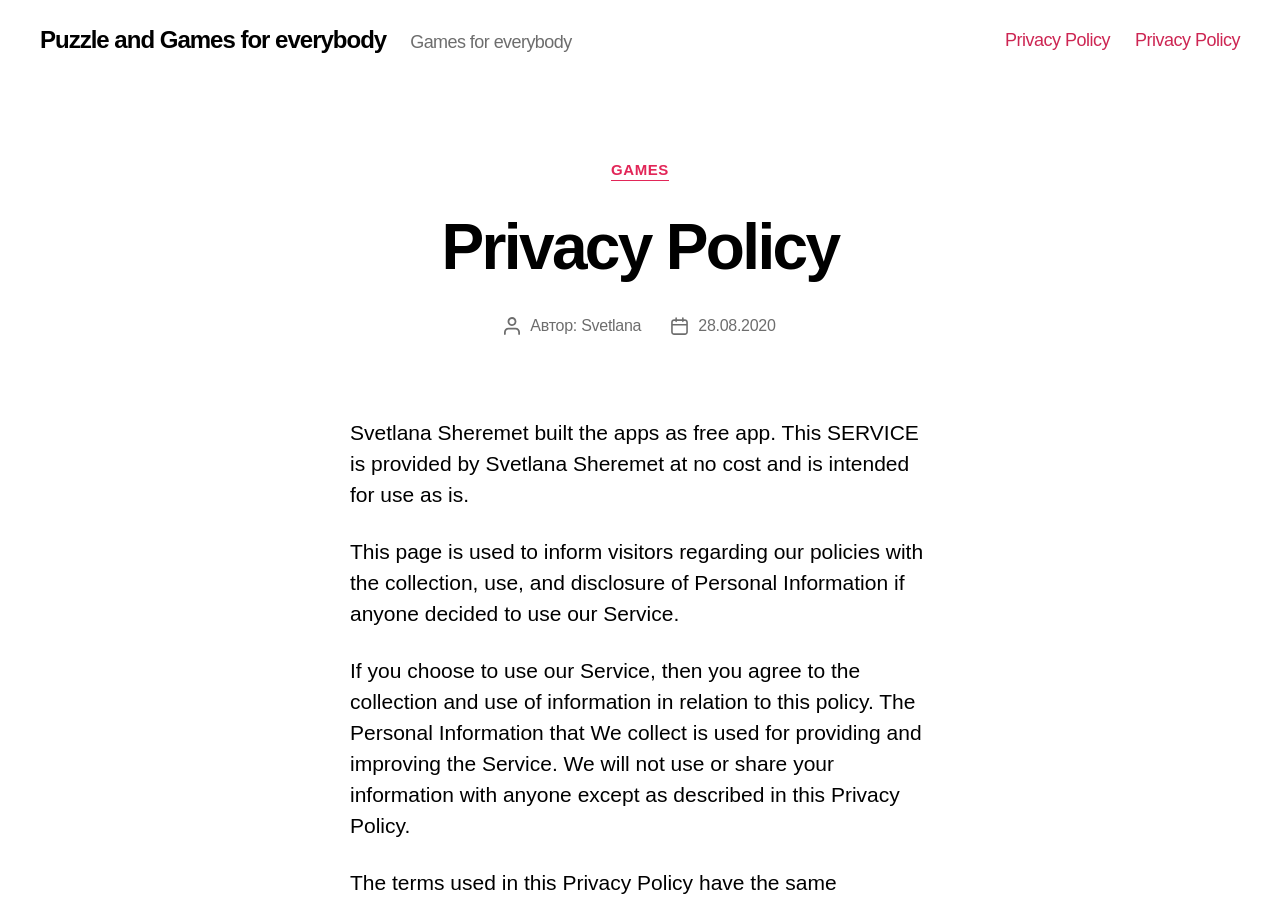Provide a one-word or one-phrase answer to the question:
What is the date of the record?

28.08.2020